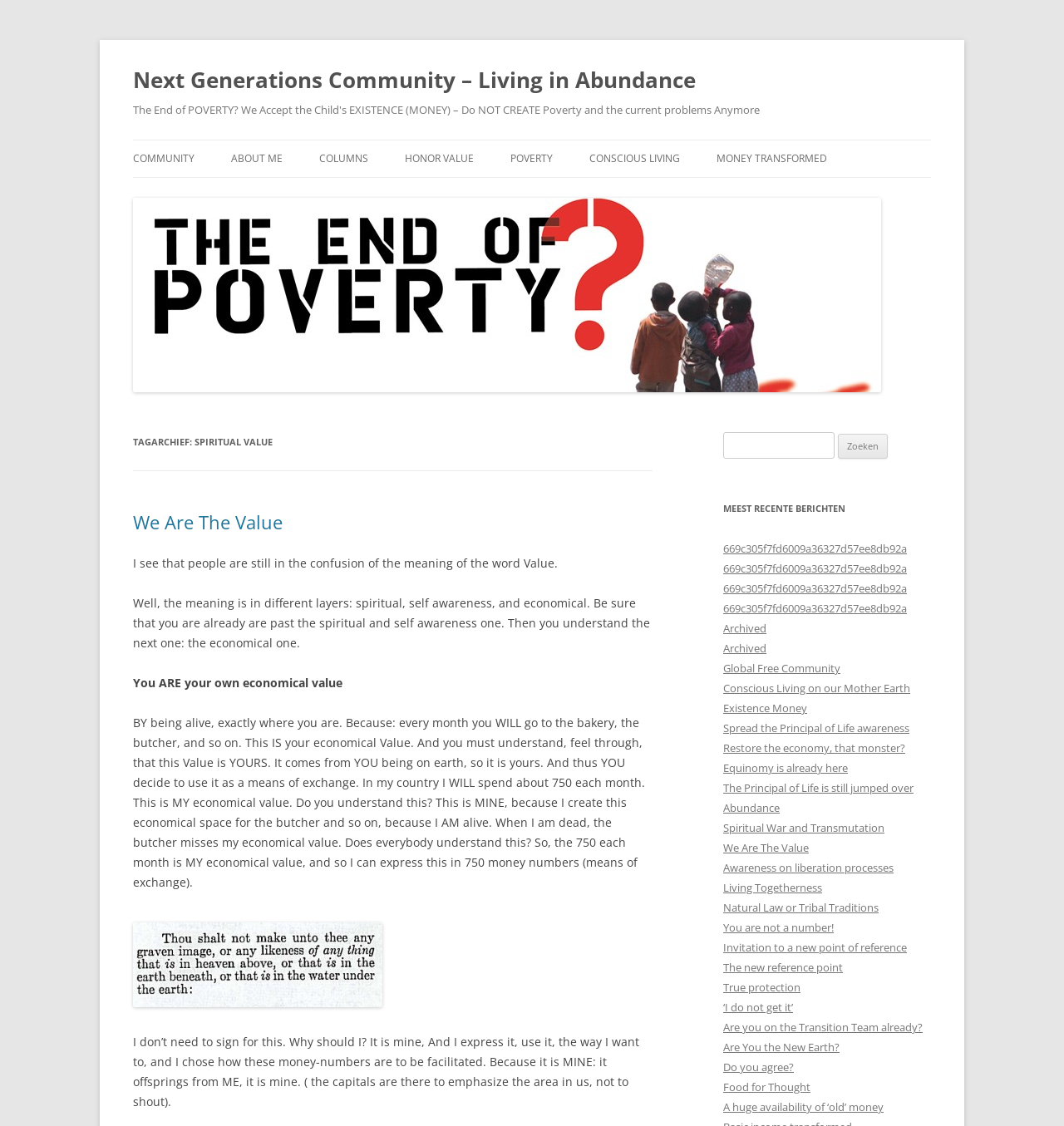Provide a short answer using a single word or phrase for the following question: 
What is the purpose of the search bar?

To search for content